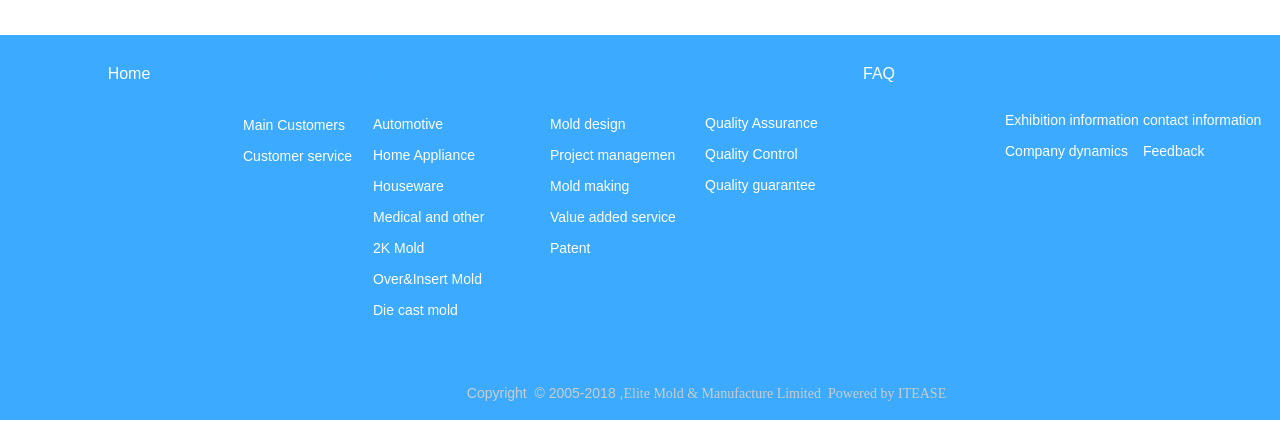Please provide the bounding box coordinates for the element that needs to be clicked to perform the following instruction: "View About Us". The coordinates should be given as four float numbers between 0 and 1, i.e., [left, top, right, bottom].

[0.159, 0.116, 0.277, 0.235]